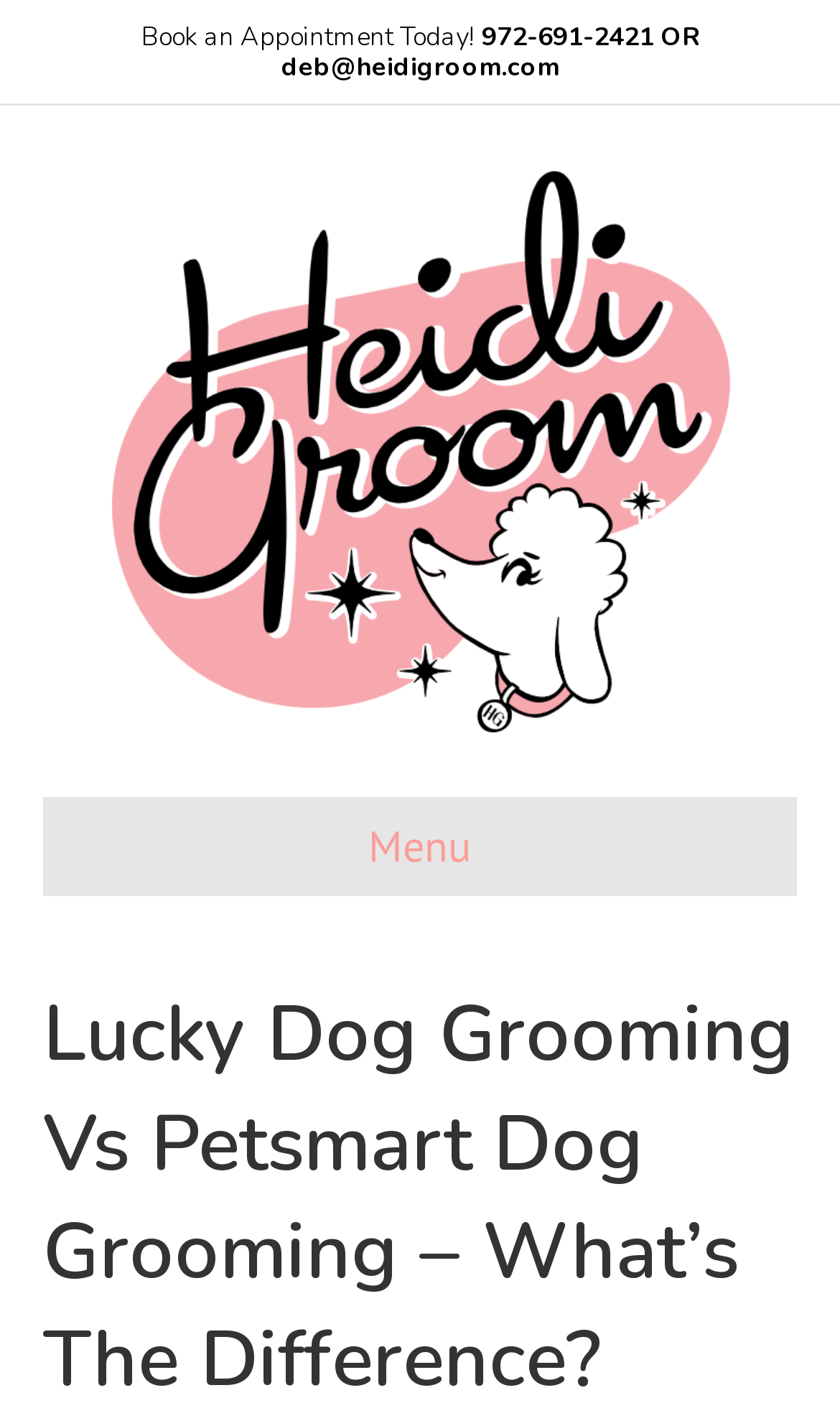Based on the image, please elaborate on the answer to the following question:
What is the text at the top of the page?

I found the text by looking at the StaticText element with the text 'Book an Appointment Today!' which is located at the top of the page.